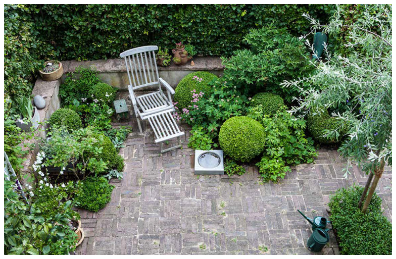What shapes are the bushes in the garden?
Refer to the image and answer the question using a single word or phrase.

meticulously shaped